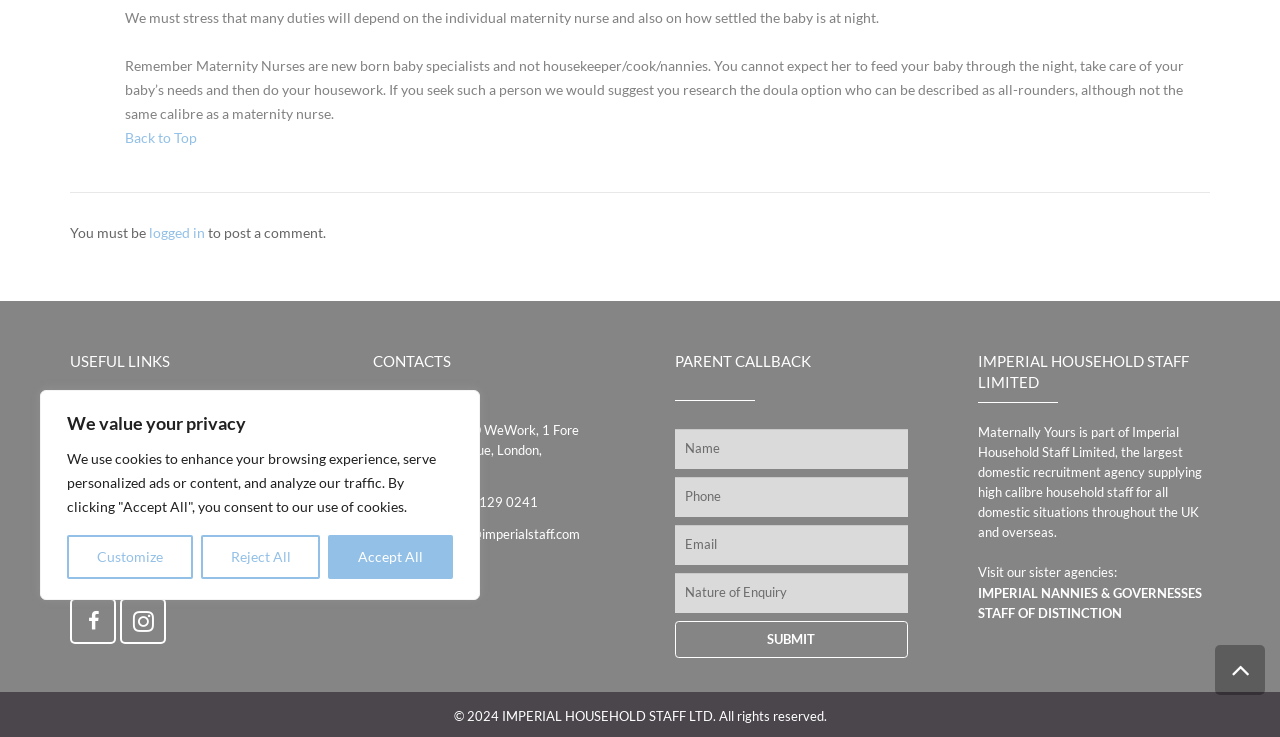Predict the bounding box coordinates for the UI element described as: "value="Submit"". The coordinates should be four float numbers between 0 and 1, presented as [left, top, right, bottom].

[0.527, 0.842, 0.709, 0.893]